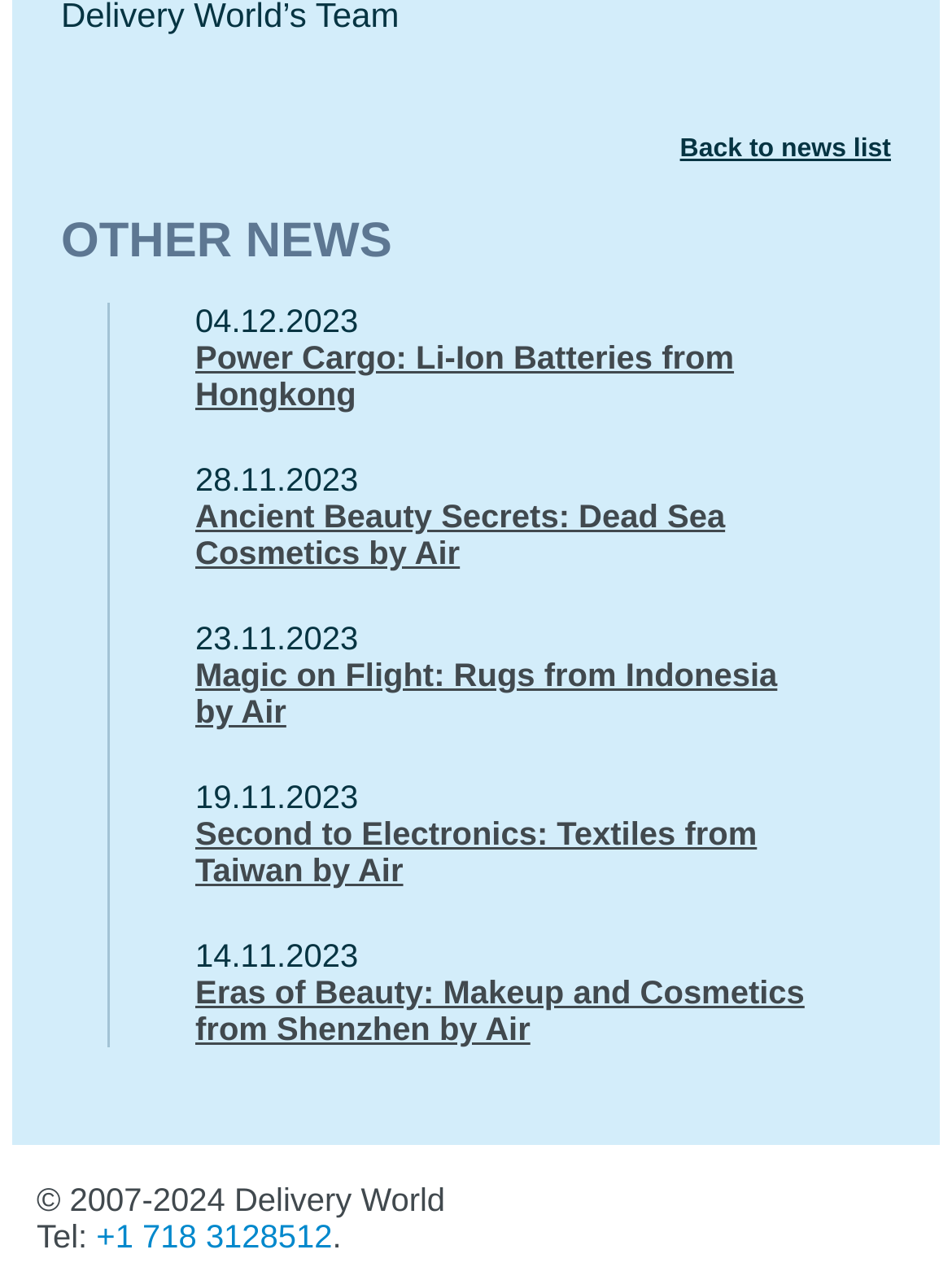What is the category of the news item 'Ancient Beauty Secrets: Dead Sea Cosmetics by Air'?
Using the image, elaborate on the answer with as much detail as possible.

I found the category by looking at the StaticText element at the top of the page, which is 'OTHER NEWS'. It is above the news item 'Ancient Beauty Secrets: Dead Sea Cosmetics by Air'.